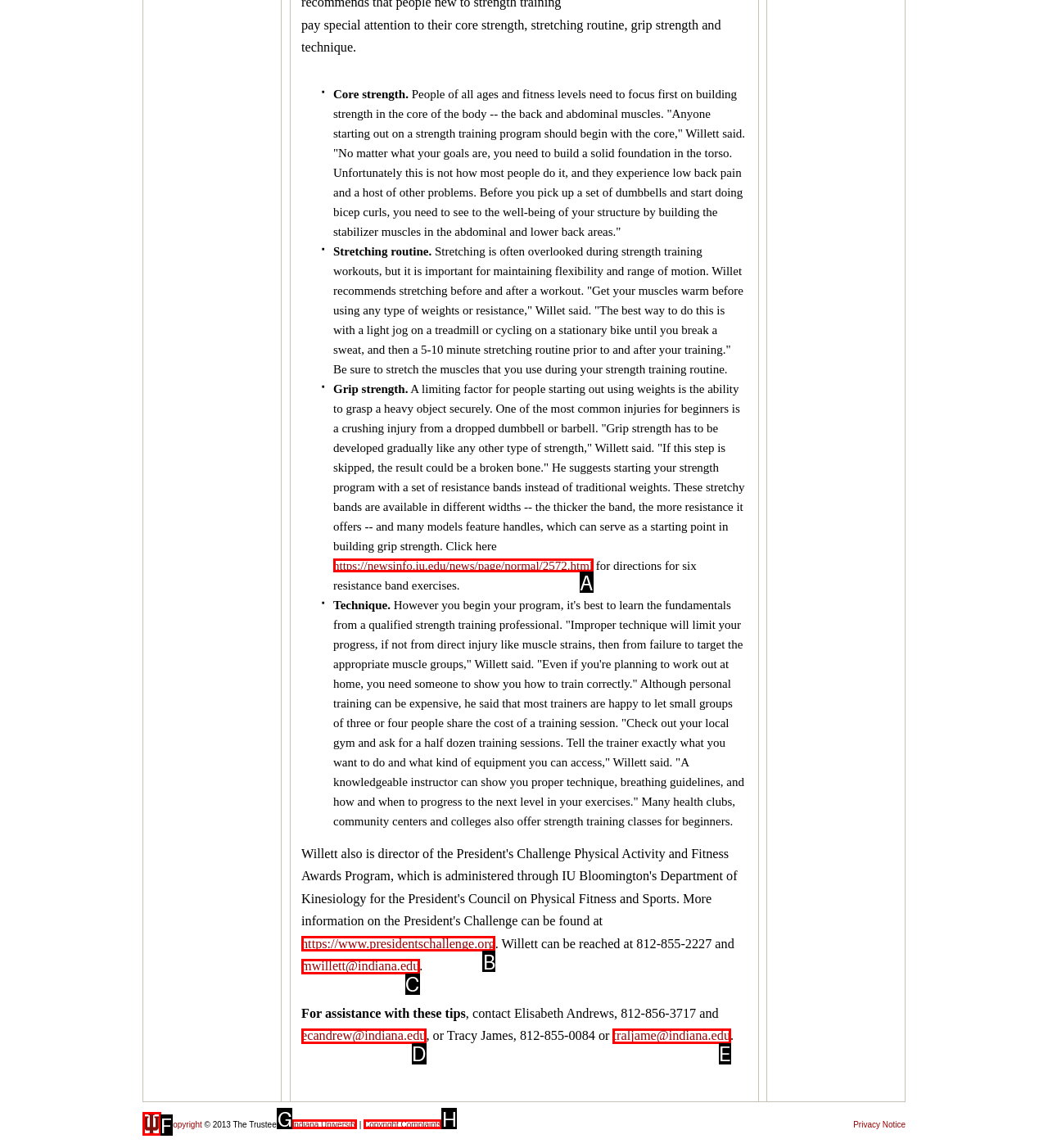Which lettered UI element aligns with this description: title="Indiana University"
Provide your answer using the letter from the available choices.

F